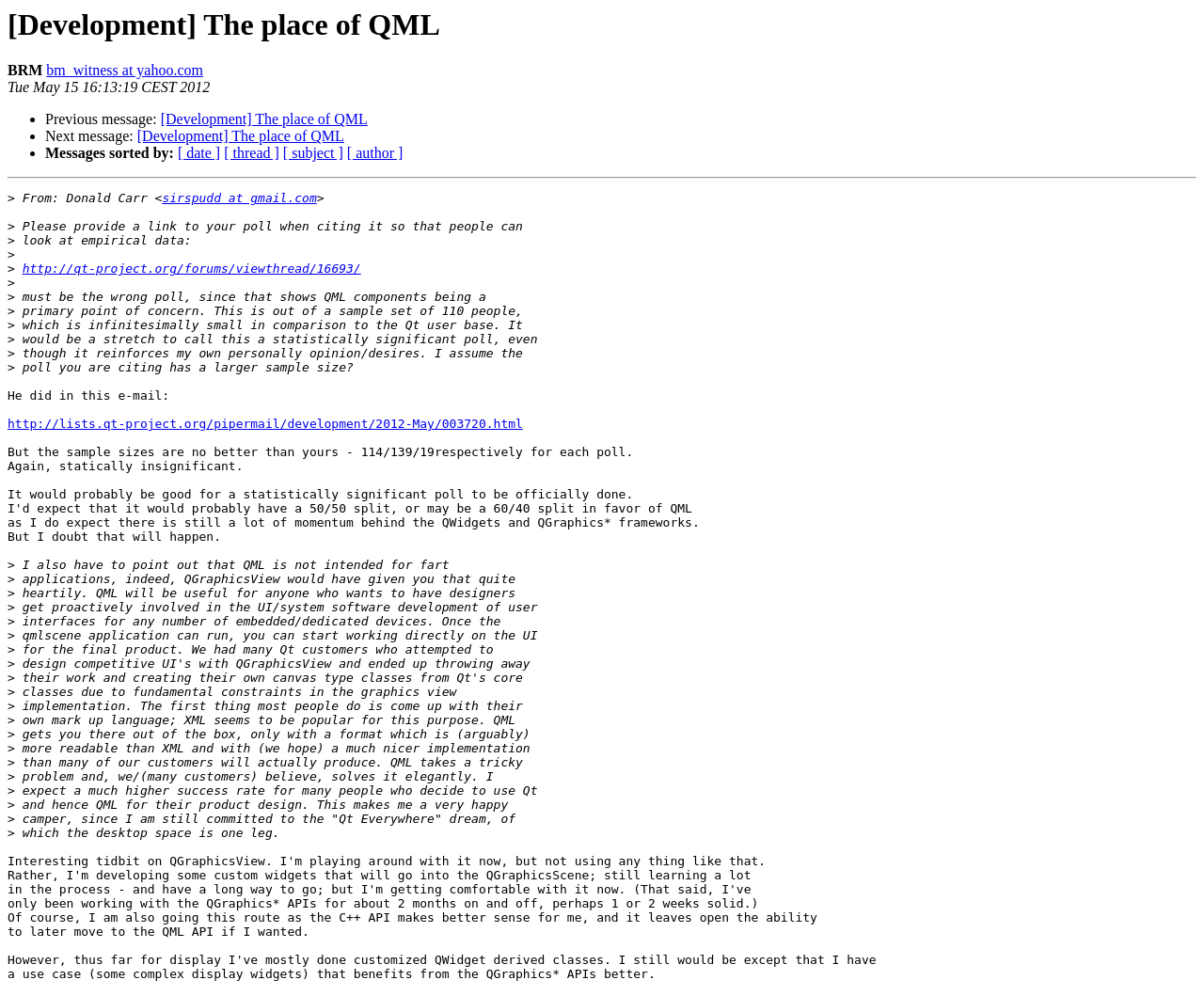Find the bounding box coordinates for the element described here: "[ subject ]".

[0.235, 0.146, 0.285, 0.162]